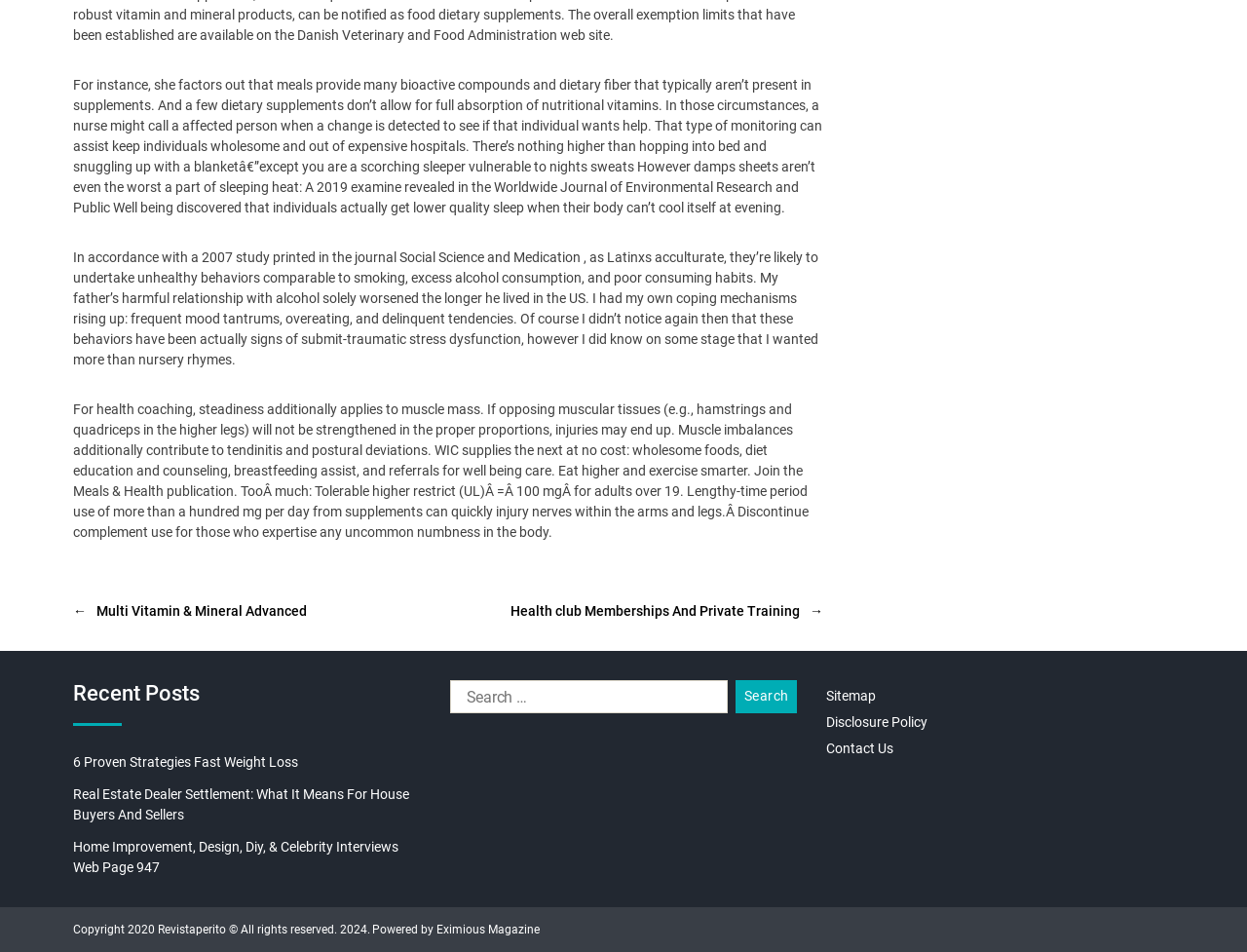Based on the element description "parent_node: Search for: value="Search"", predict the bounding box coordinates of the UI element.

[0.59, 0.715, 0.639, 0.749]